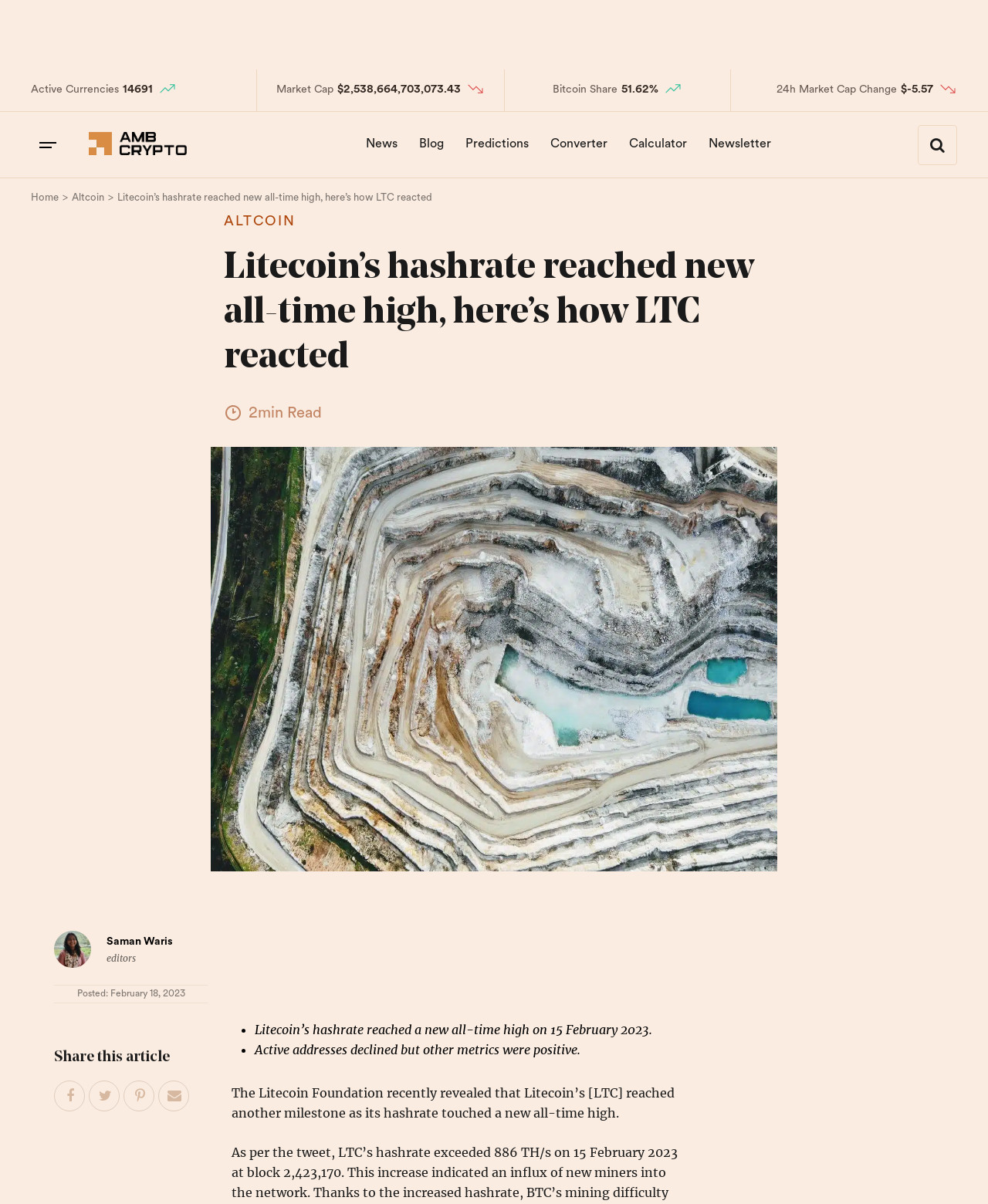Find the bounding box coordinates for the area that must be clicked to perform this action: "Read the article by Saman Waris".

[0.108, 0.778, 0.175, 0.787]